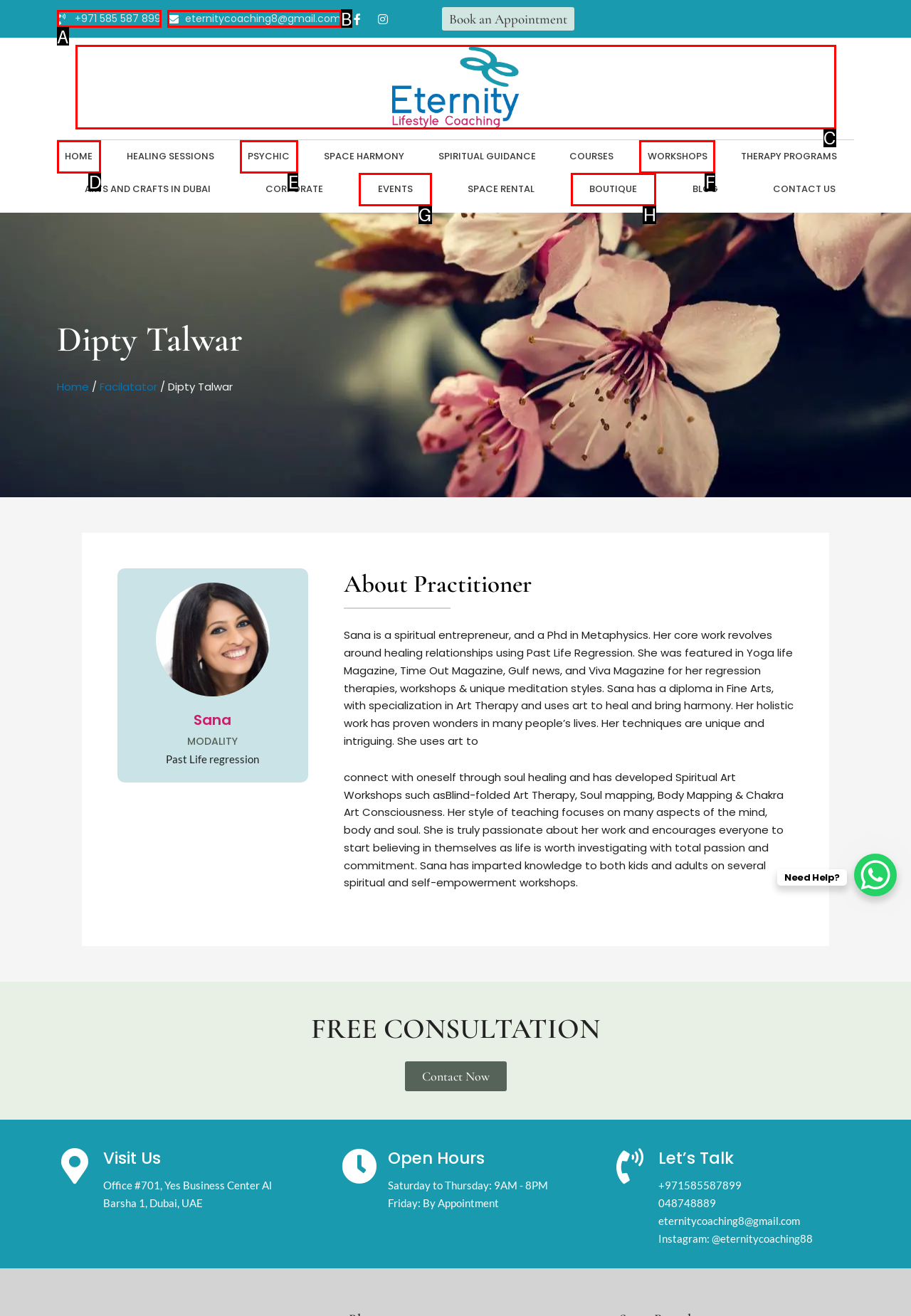Based on the description +971 585 587 899, identify the most suitable HTML element from the options. Provide your answer as the corresponding letter.

A